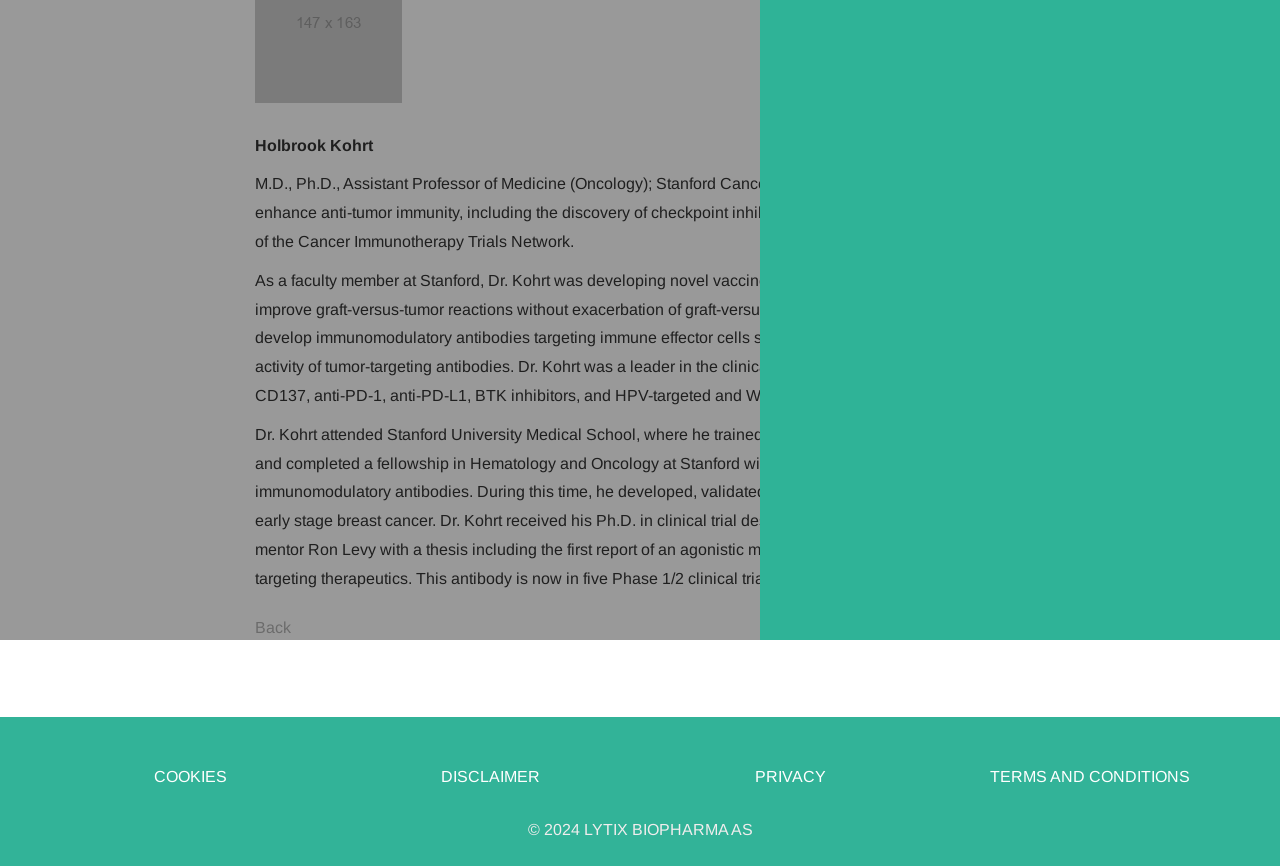Find the bounding box of the web element that fits this description: "Cookies".

[0.12, 0.887, 0.177, 0.907]